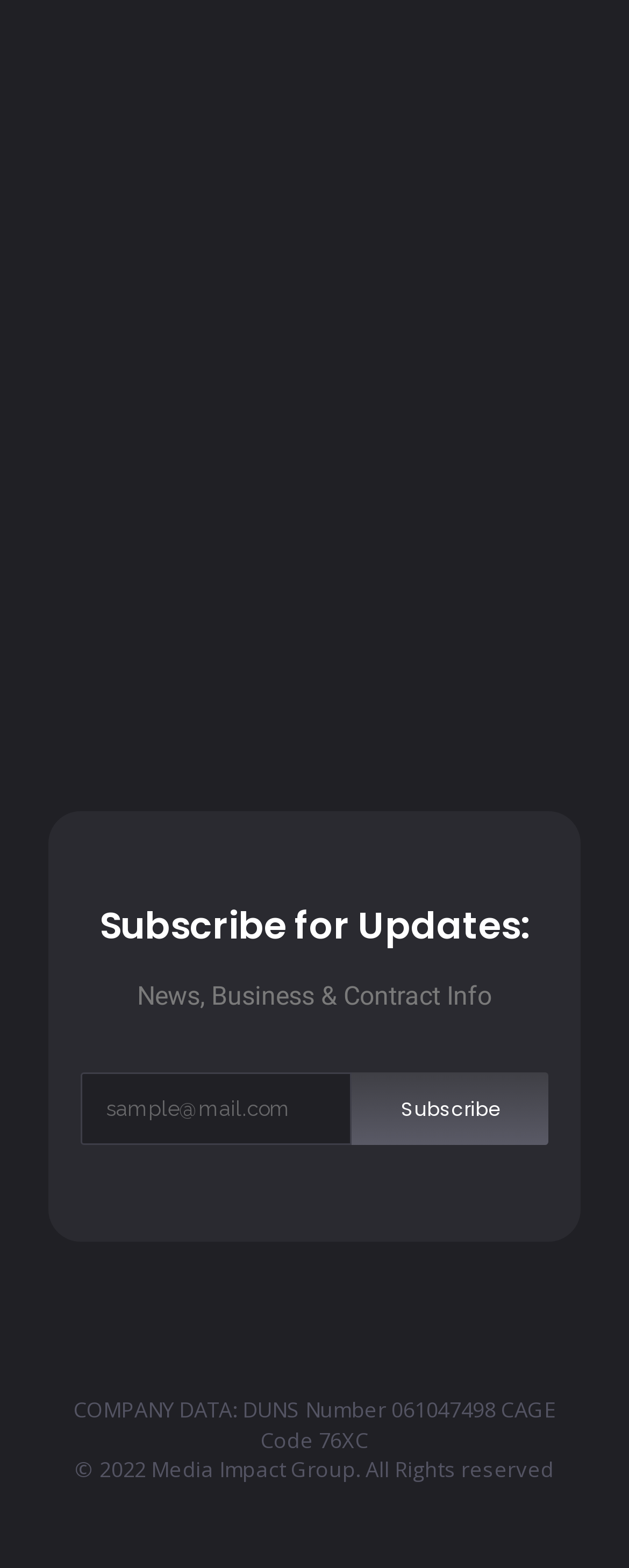From the given element description: "name="wpr_mailchimp_email" placeholder="sample@mail.com"", find the bounding box for the UI element. Provide the coordinates as four float numbers between 0 and 1, in the order [left, top, right, bottom].

[0.128, 0.684, 0.56, 0.73]